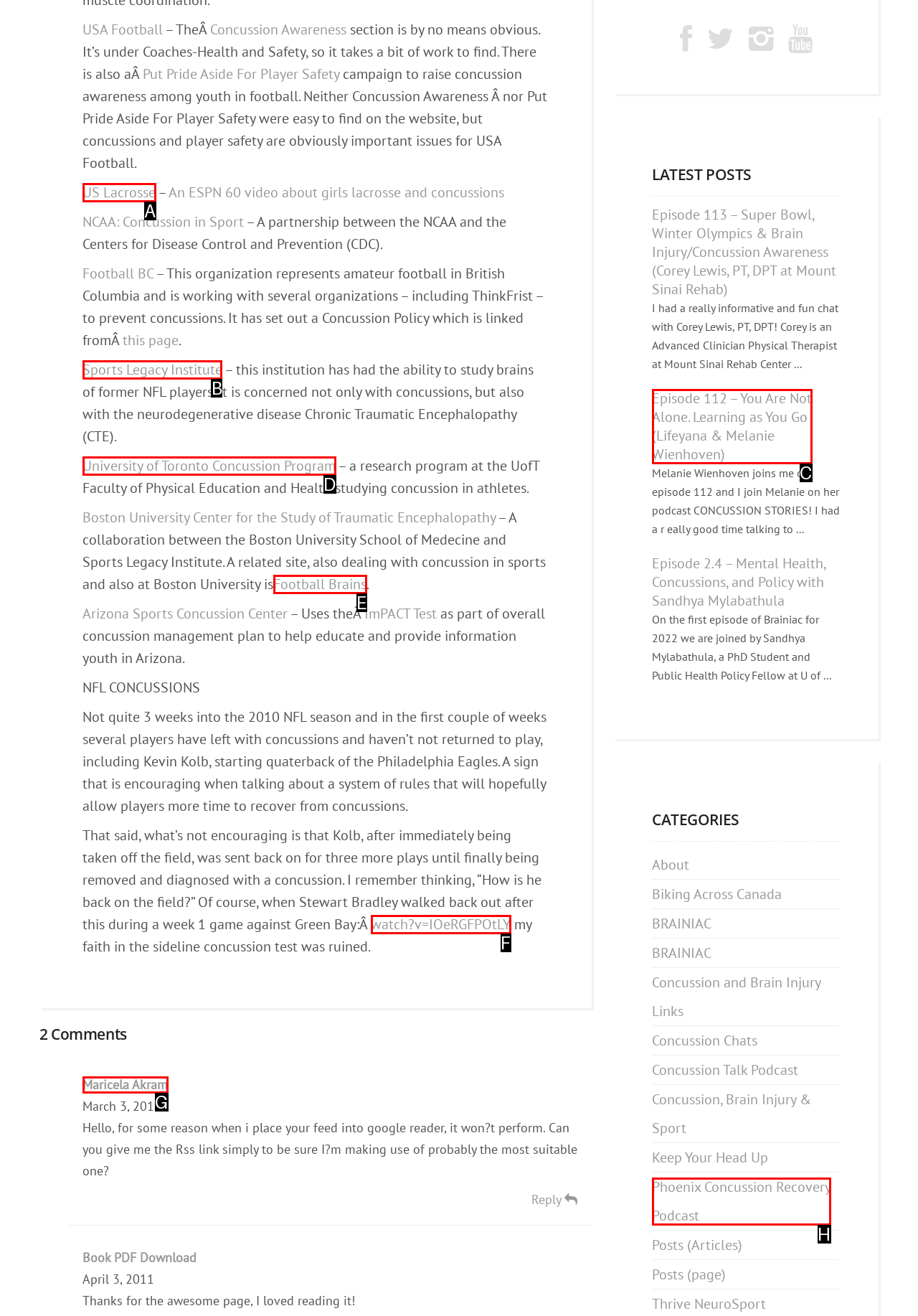Identify the correct UI element to click on to achieve the task: Visit the webpage of Sports Legacy Institute. Provide the letter of the appropriate element directly from the available choices.

B